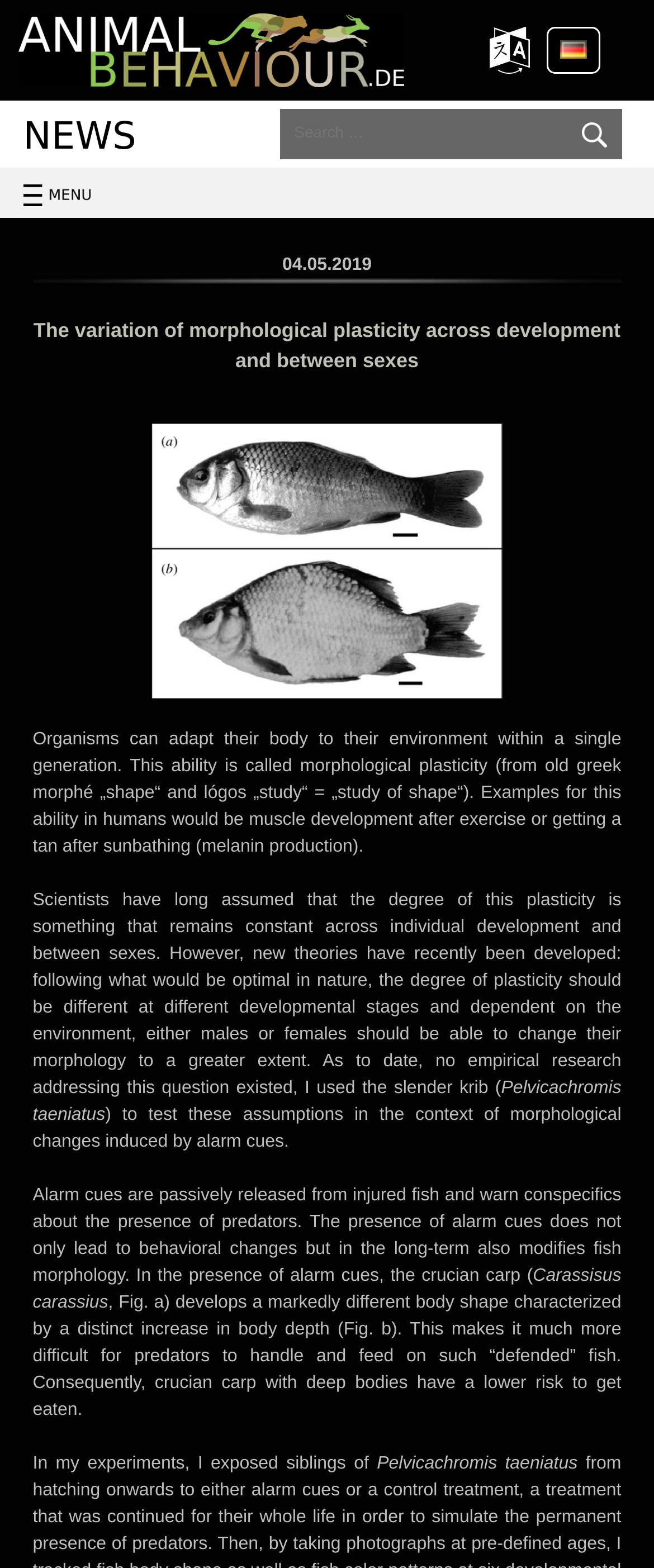Please examine the image and answer the question with a detailed explanation:
What is the scientific name of the fish used in the experiment?

The scientific name of the fish used in the experiment is Pelvicachromis taeniatus, which is mentioned in the article as the species used to test the assumptions about morphological plasticity.